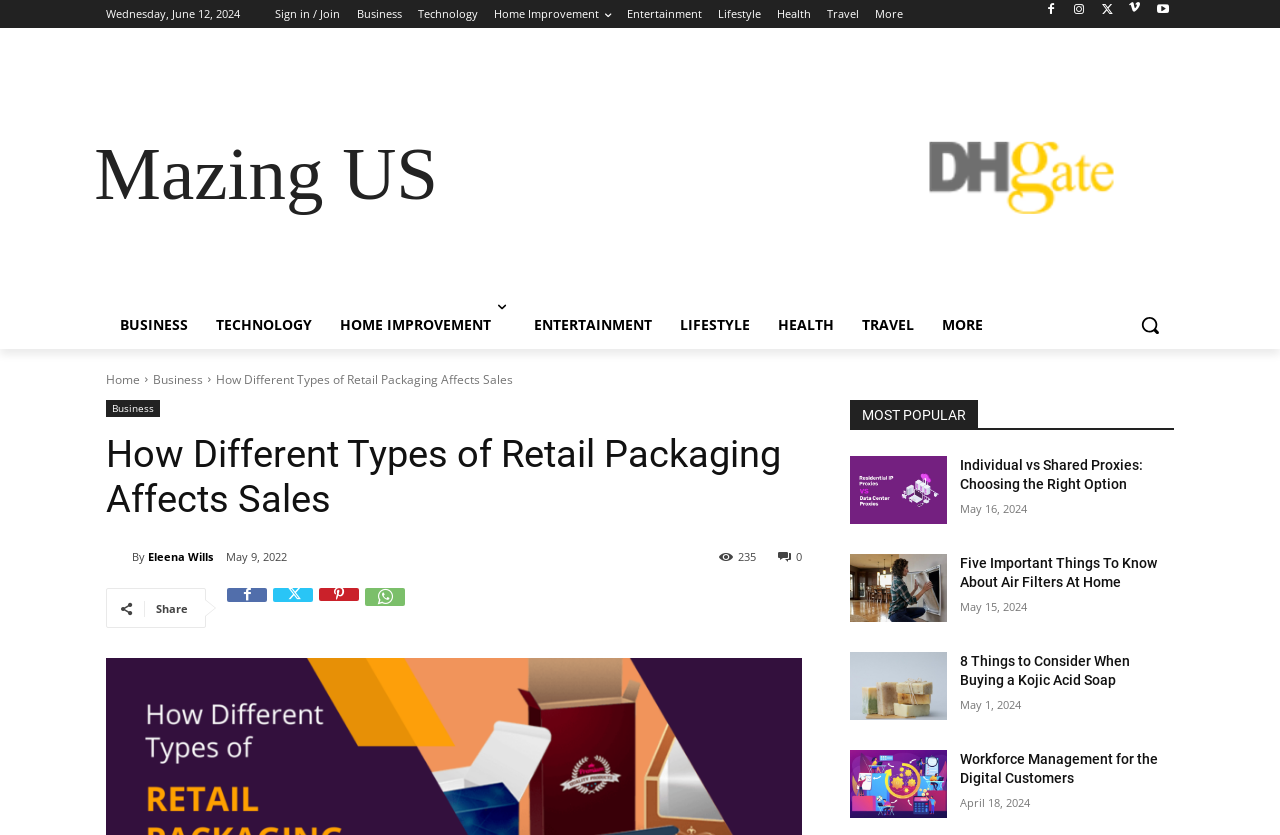Respond with a single word or phrase to the following question: What is the title of the main article?

How Different Types of Retail Packaging Affects Sales